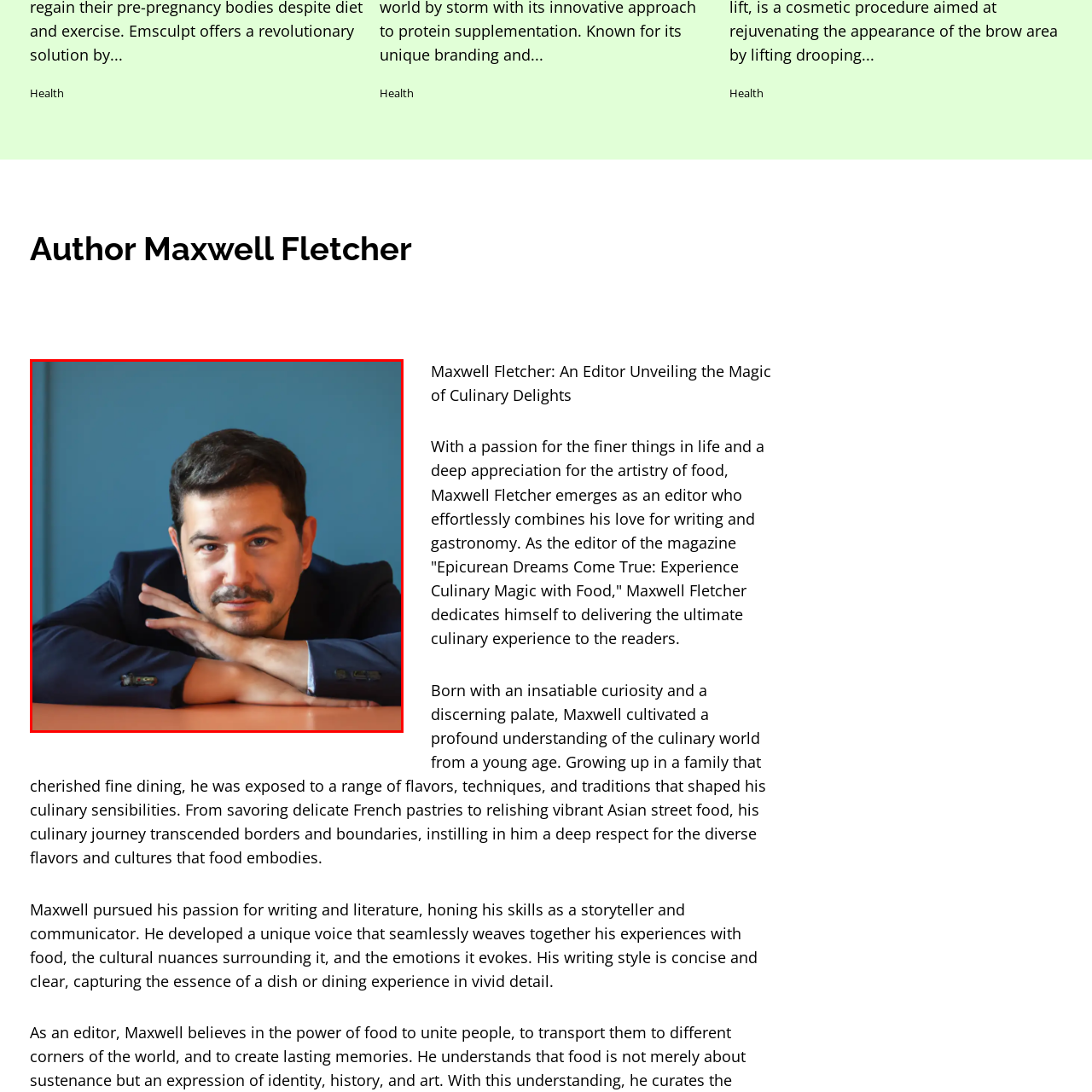What is the color of Maxwell Fletcher's blazer?
Focus on the section of the image outlined in red and give a thorough answer to the question.

The caption explicitly states that Maxwell Fletcher is dressed in a stylish navy blazer, which indicates the color of his attire.